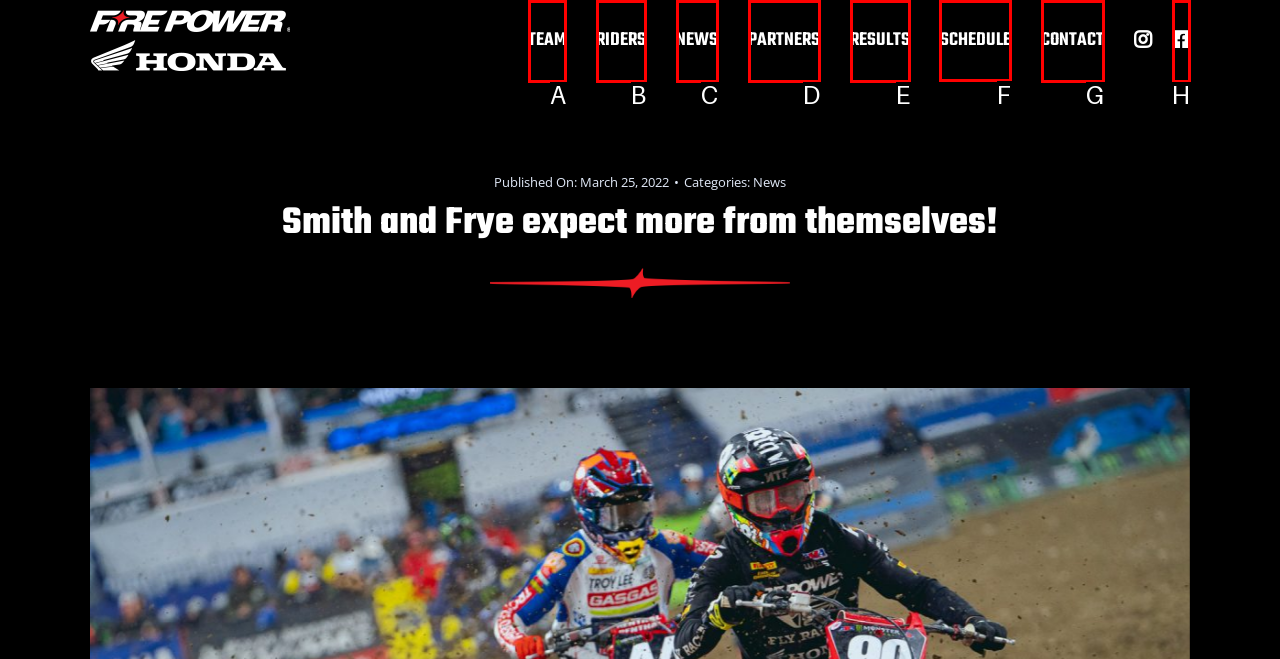Identify the appropriate choice to fulfill this task: View SCHEDULE
Respond with the letter corresponding to the correct option.

F